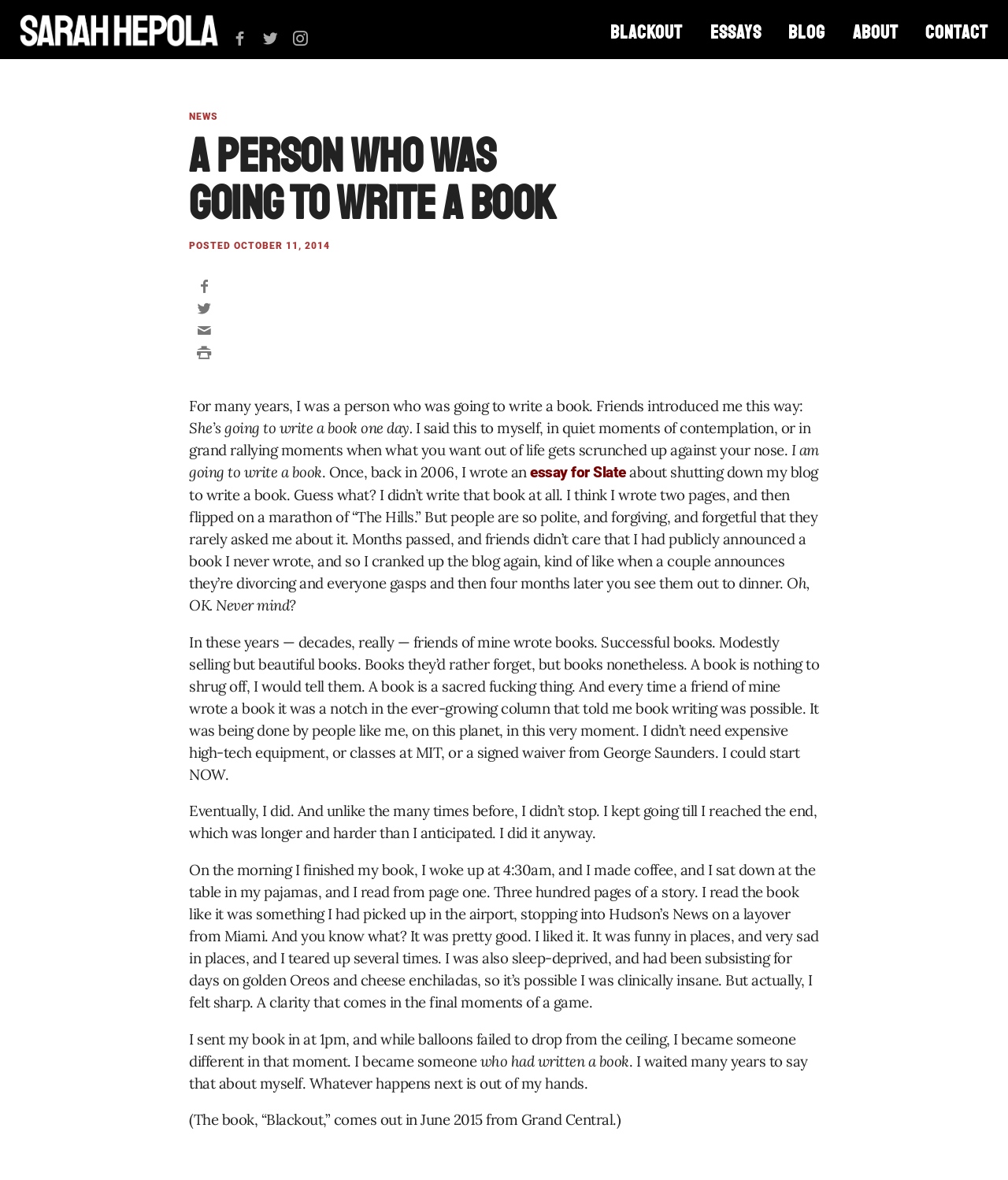Articulate a complete and detailed caption of the webpage elements.

This webpage is about Sarah Hepola, an author who has written a book. At the top left corner, there is an image of Sarah Hepola. Below the image, there are several social media links, including Facebook, Twitter, and email sharing options. 

To the right of the image, there are five navigation links: BLACKOUT, ESSAYS, BLOG, ABOUT, and CONTACT. 

Below these links, there is a header section with a title "A person who was going to write a book" and a posted date "OCTOBER 11, 2014". 

The main content of the webpage is an article written by Sarah Hepola, which is divided into several paragraphs. The article starts with Sarah introducing herself as someone who was going to write a book, and her friends would introduce her as such. She then shares her experience of wanting to write a book, but not following through with it until eventually, she did. 

Throughout the article, there are no other images or UI elements, just a long piece of text that shares Sarah's personal story of becoming an author. The article ends with a note that her book "Blackout" will be published in June 2015.